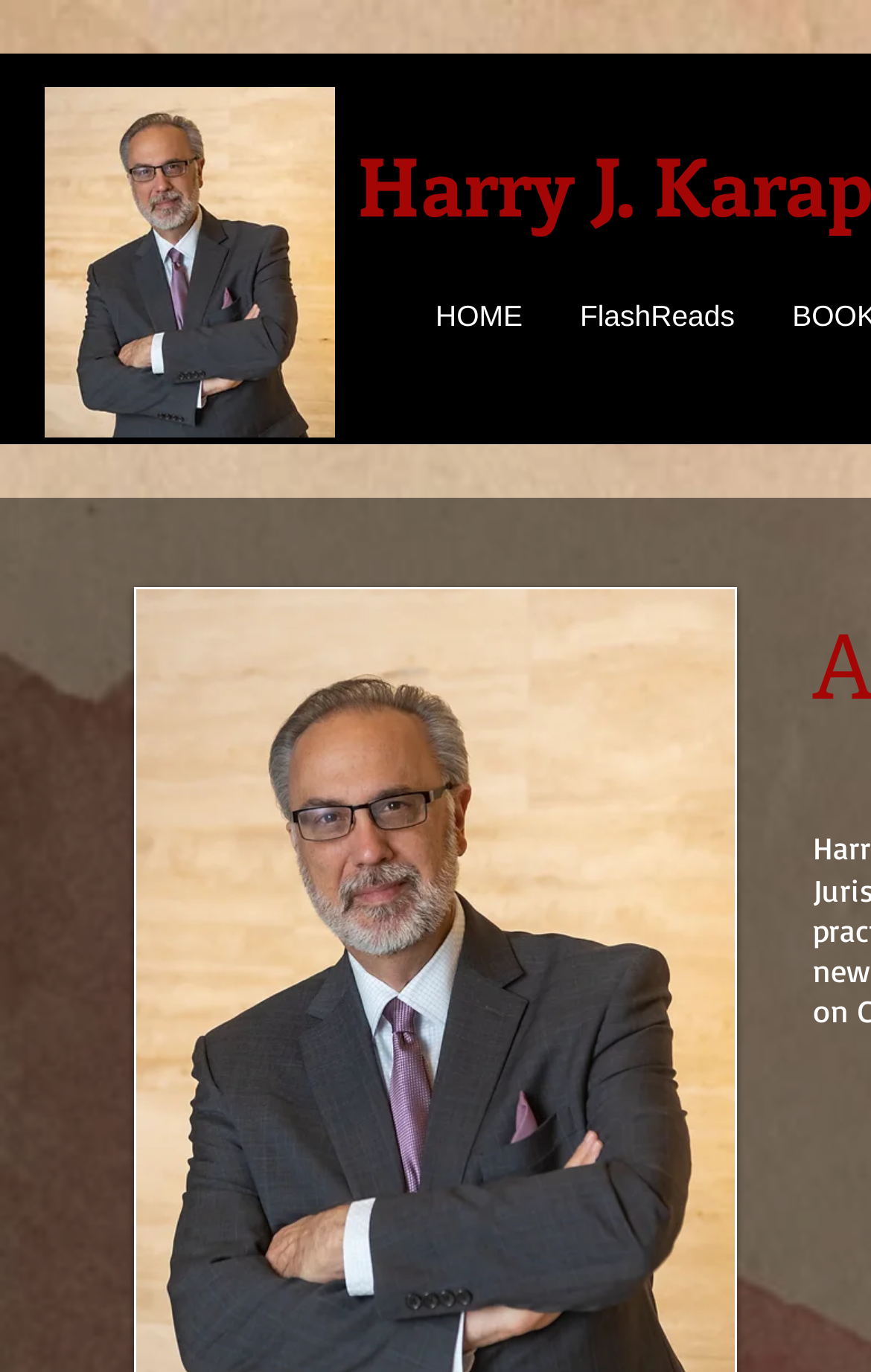Identify the bounding box for the UI element that is described as follows: "FlashReads".

[0.628, 0.207, 0.872, 0.254]